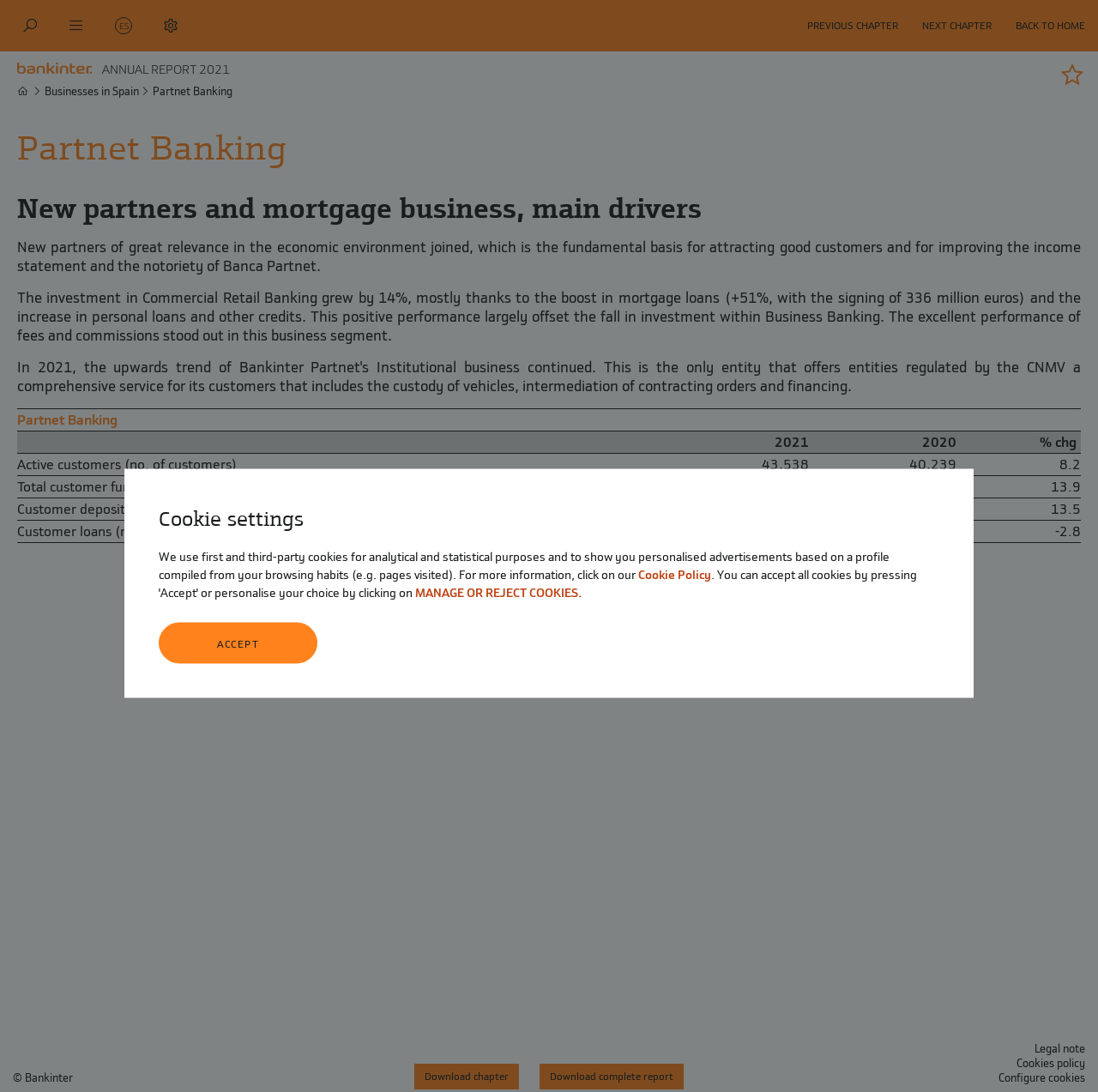Show the bounding box coordinates of the region that should be clicked to follow the instruction: "Click the 'PREVIOUS CHAPTER' link."

[0.735, 0.012, 0.818, 0.035]